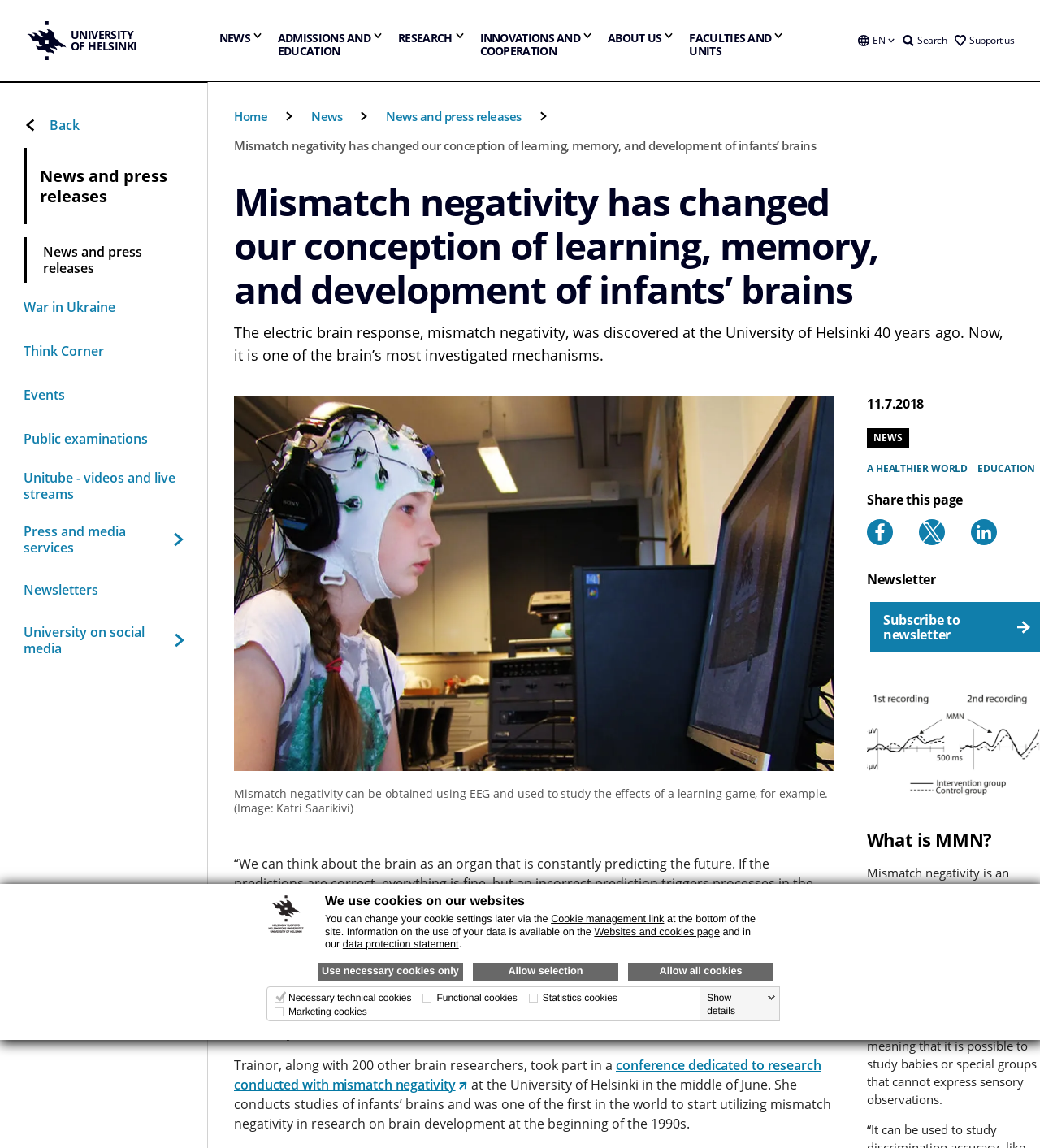Can you pinpoint the bounding box coordinates for the clickable element required for this instruction: "Search for something"? The coordinates should be four float numbers between 0 and 1, i.e., [left, top, right, bottom].

[0.863, 0.0, 0.915, 0.071]